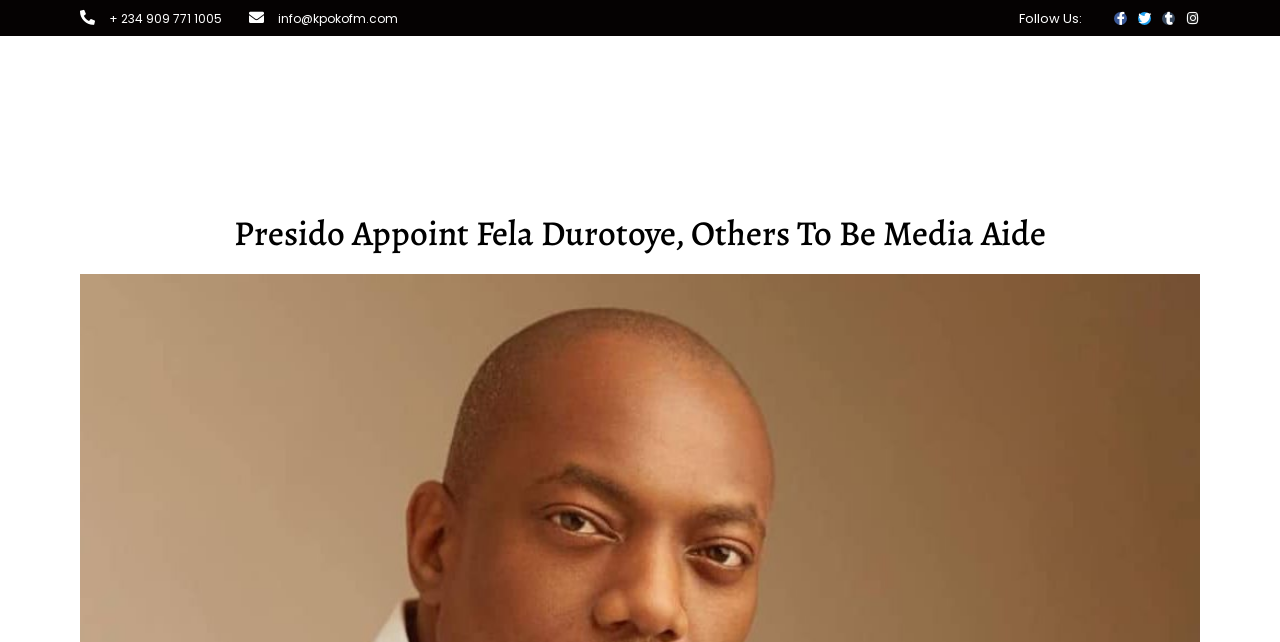What is the section title above the links?
Please give a detailed and elaborate answer to the question.

I found the section title by looking at the element above the links, which is a heading element with the OCR text 'Follow Us:'.